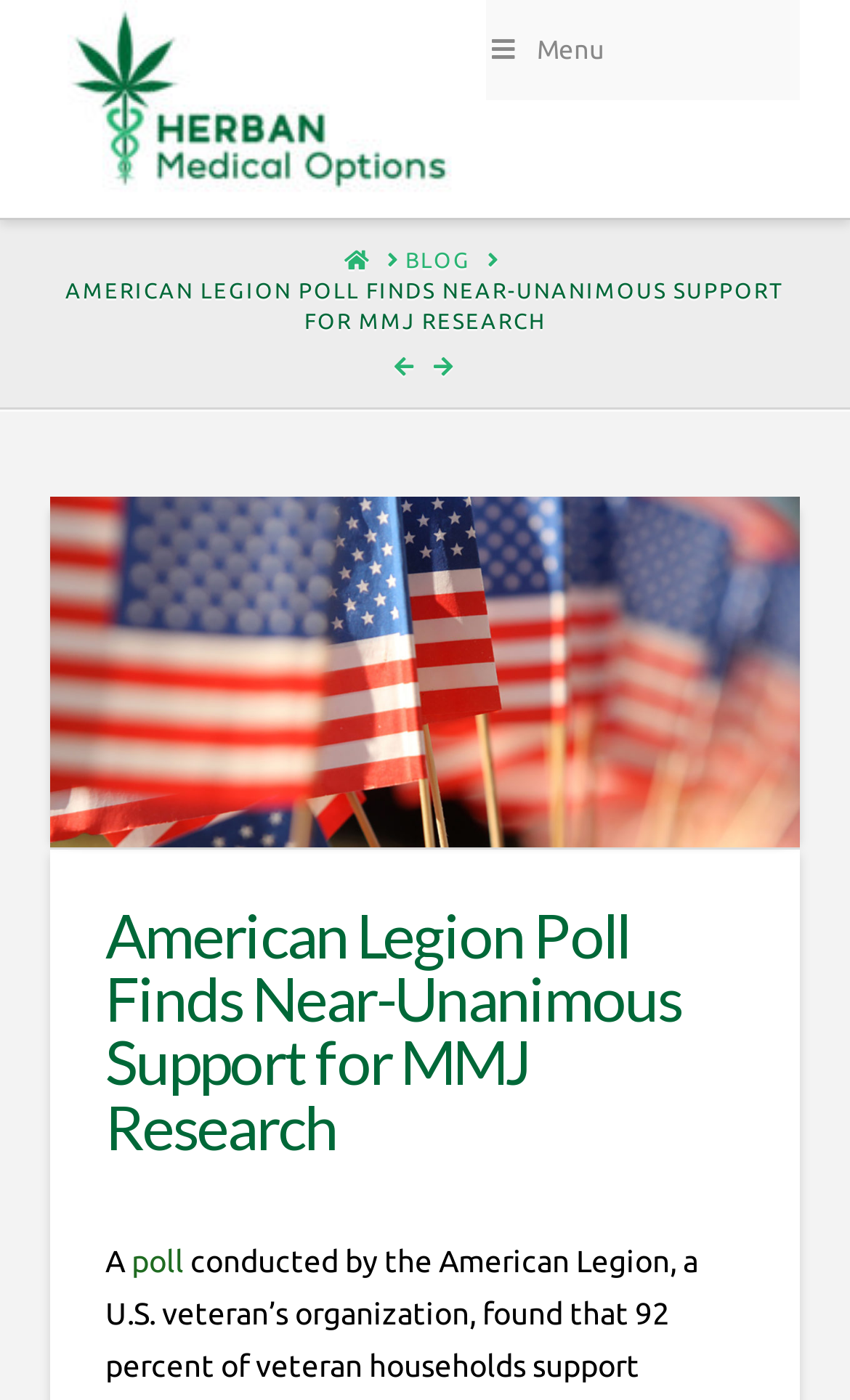Based on the element description, predict the bounding box coordinates (top-left x, top-left y, bottom-right x, bottom-right y) for the UI element in the screenshot: Menu

[0.06, 0.0, 0.94, 0.071]